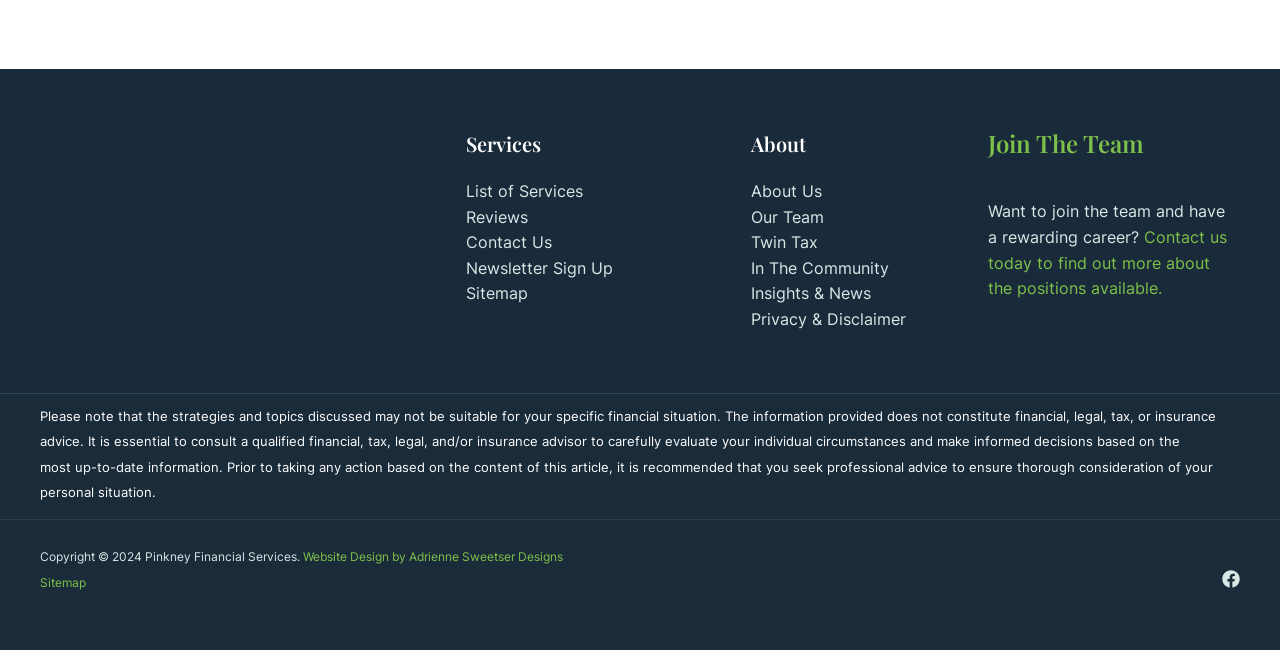What type of content is discussed in the disclaimer section?
Using the image, elaborate on the answer with as much detail as possible.

The disclaimer section warns readers that the strategies and topics discussed on the webpage may not be suitable for their specific financial situation, and lists financial, legal, tax, and insurance advice as examples of topics that require consultation with a qualified advisor.